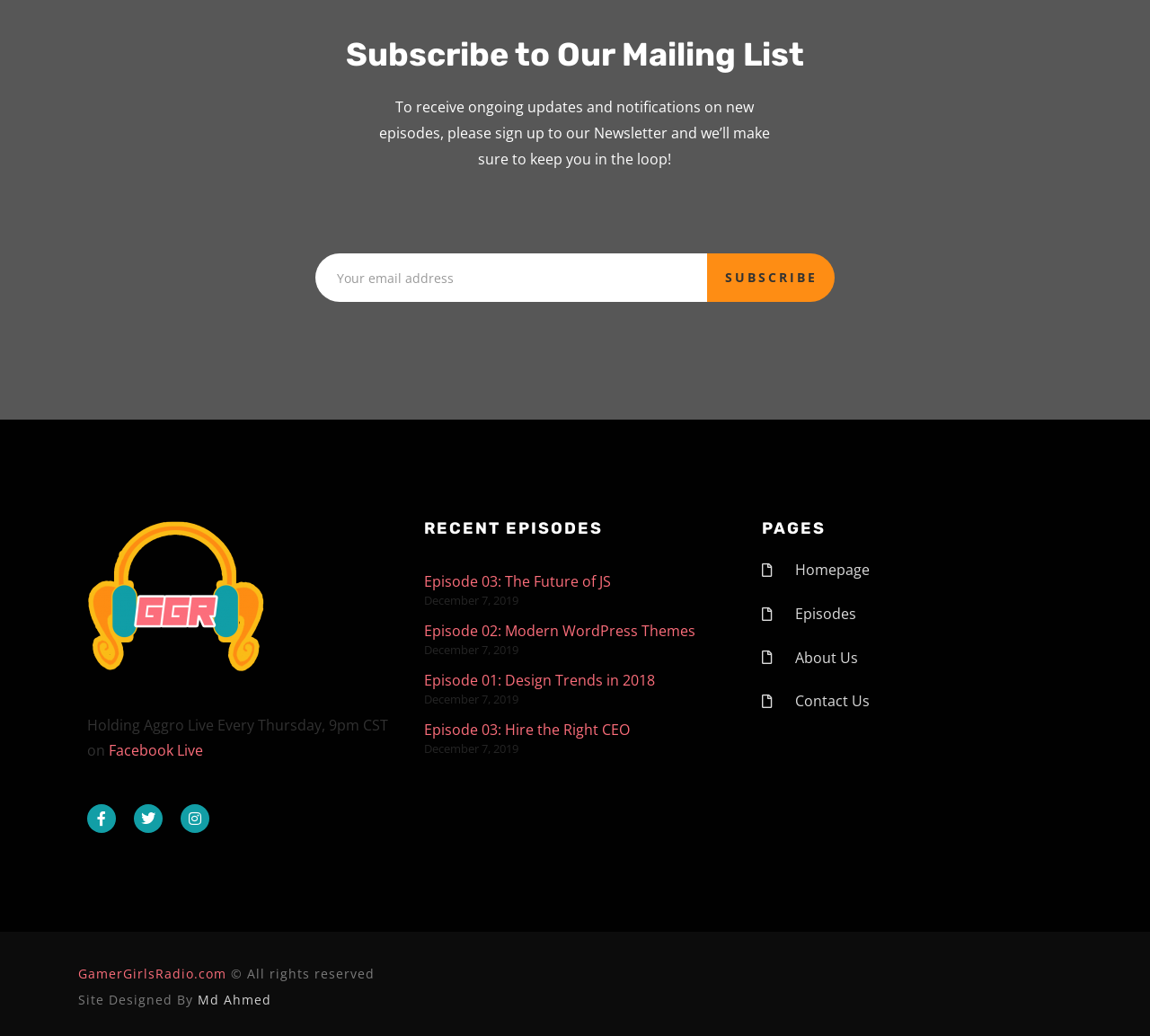Find the bounding box coordinates for the element described here: "Md Ahmed".

[0.172, 0.957, 0.236, 0.973]